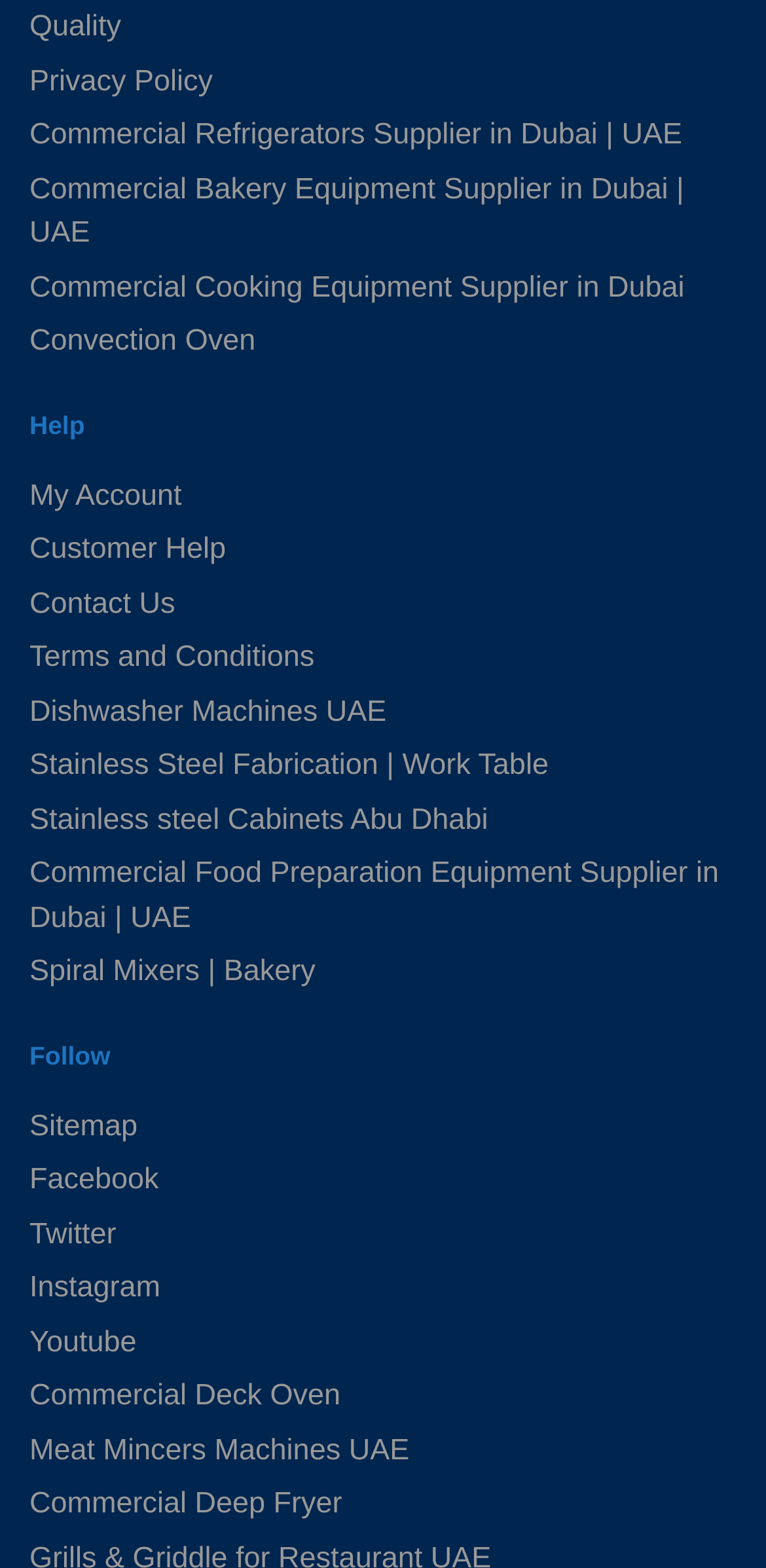What is the second static text on the webpage?
From the details in the image, answer the question comprehensively.

The second static text on the webpage is 'Follow' which is located at the bottom of the webpage with a bounding box of [0.038, 0.663, 0.144, 0.682].